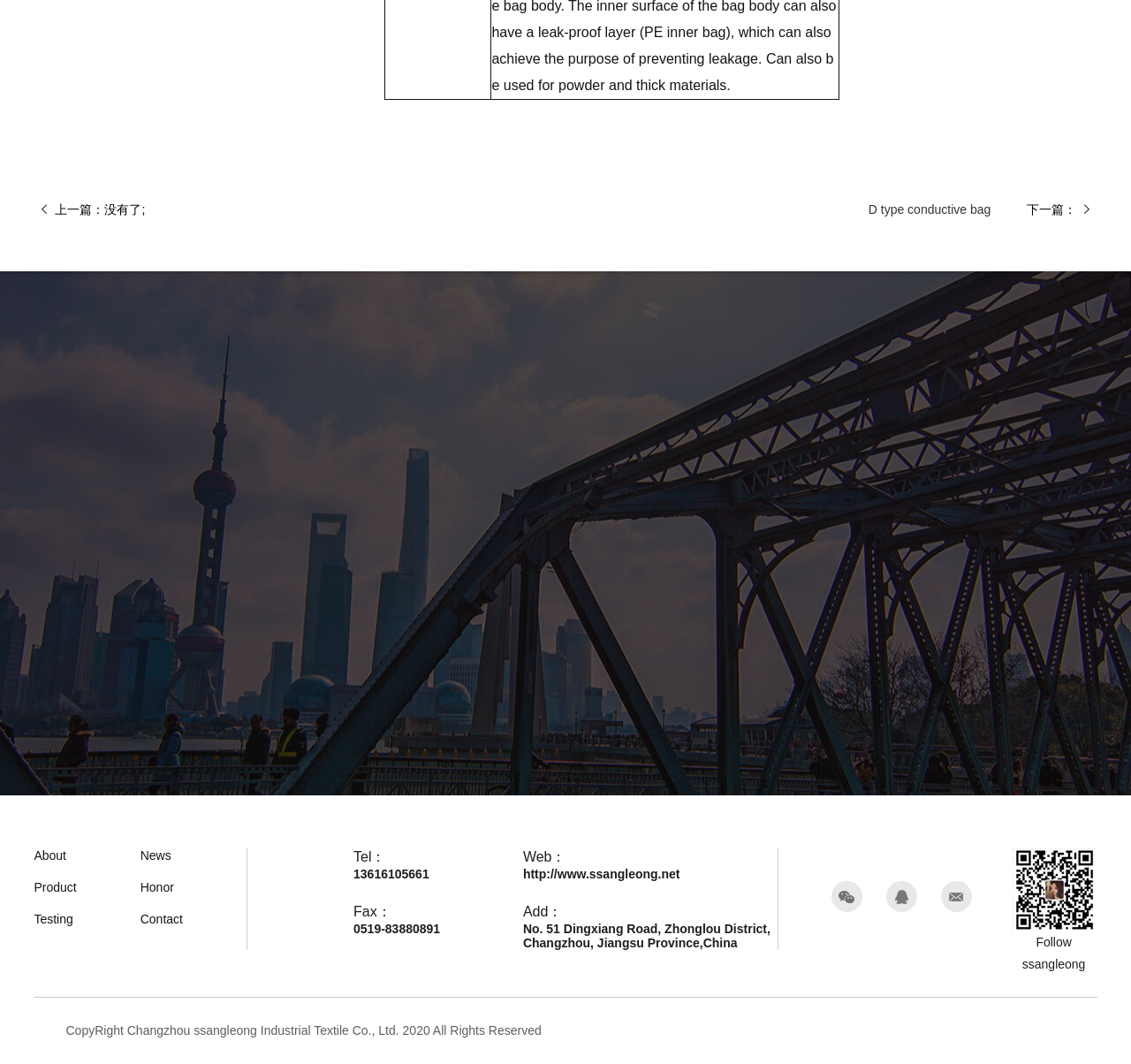Indicate the bounding box coordinates of the element that needs to be clicked to satisfy the following instruction: "Click on the 'D type conductive bag' link". The coordinates should be four float numbers between 0 and 1, i.e., [left, top, right, bottom].

[0.5, 0.18, 0.876, 0.214]